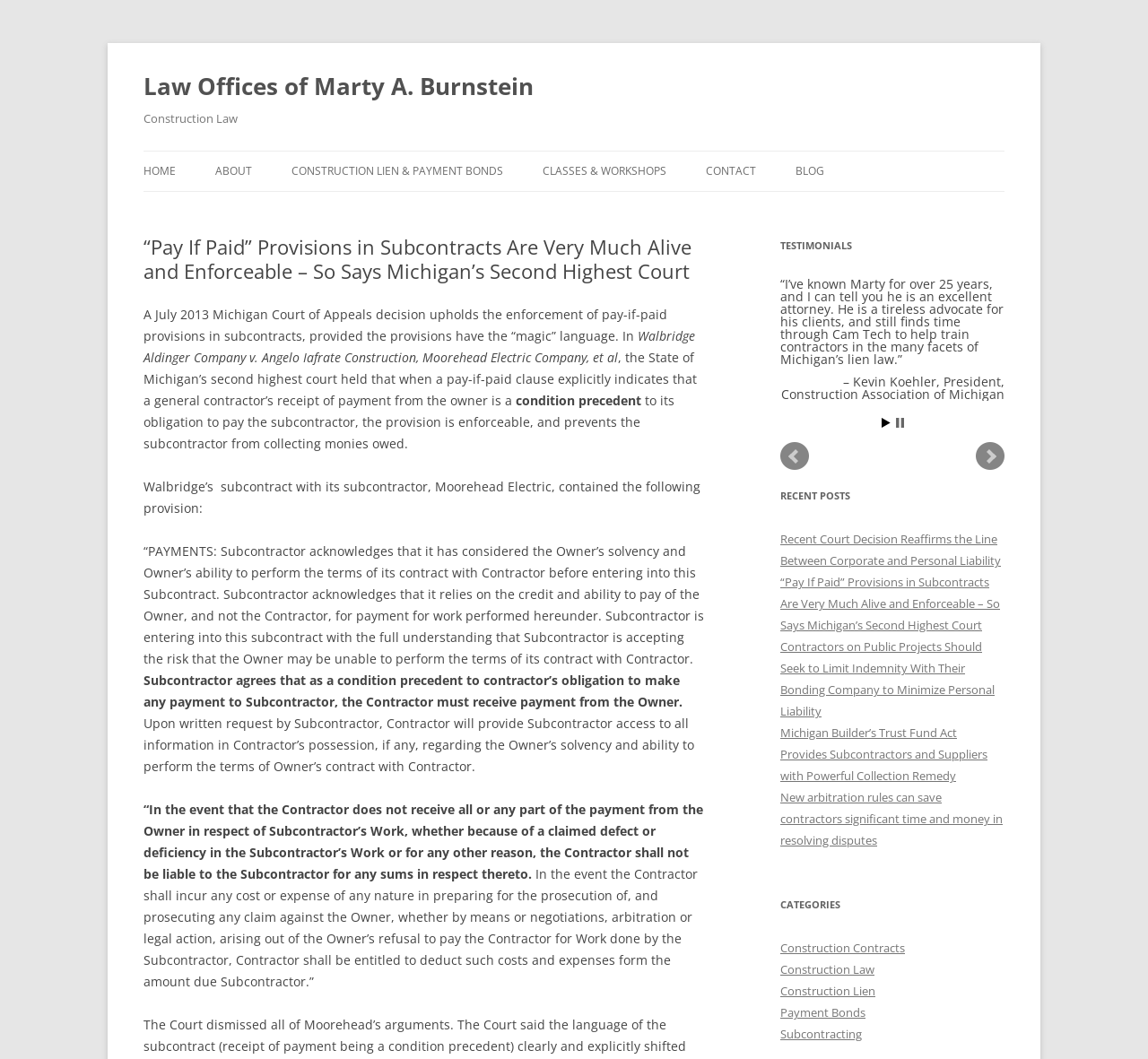Provide the bounding box coordinates of the section that needs to be clicked to accomplish the following instruction: "View the 'RECENT POSTS' section."

[0.68, 0.458, 0.875, 0.479]